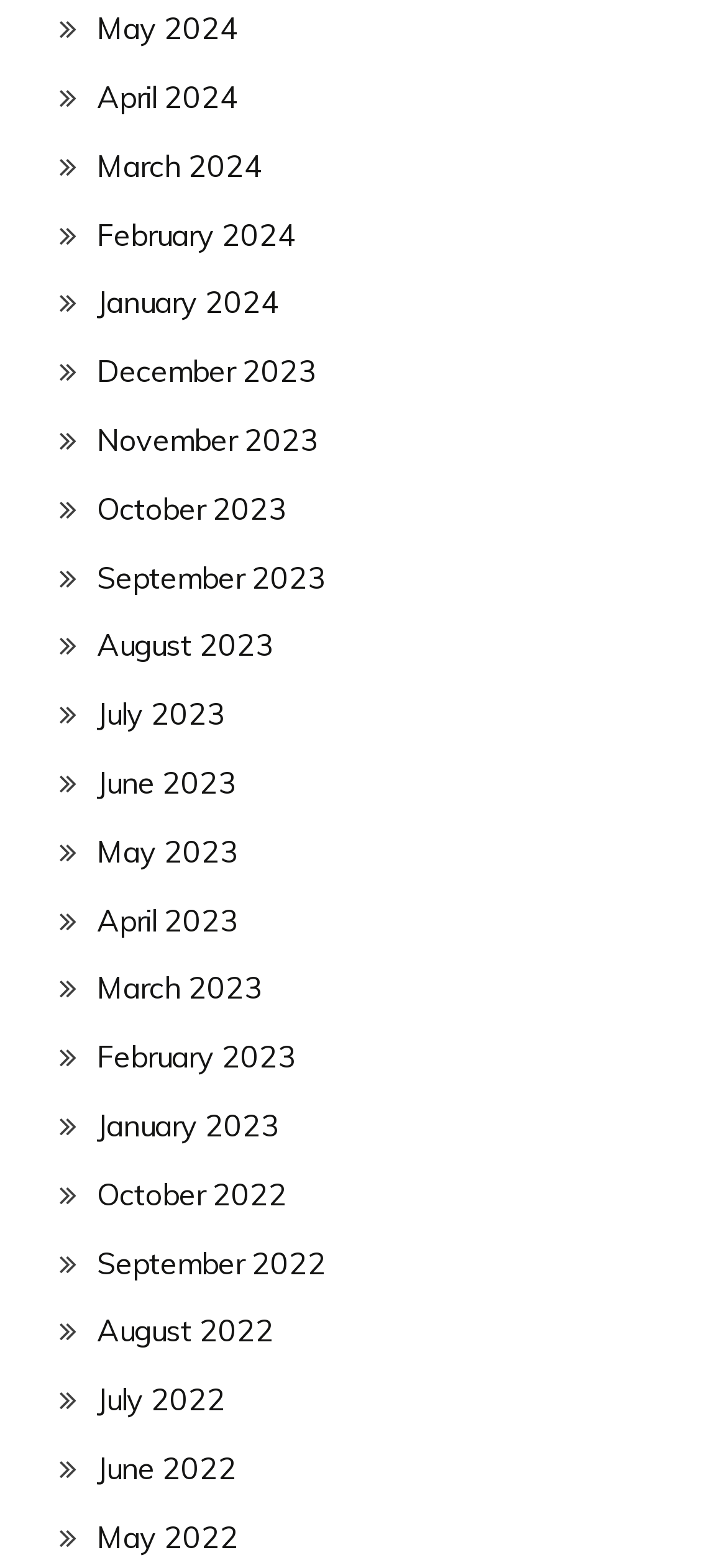Provide a single word or phrase answer to the question: 
How many months are listed in 2023?

12